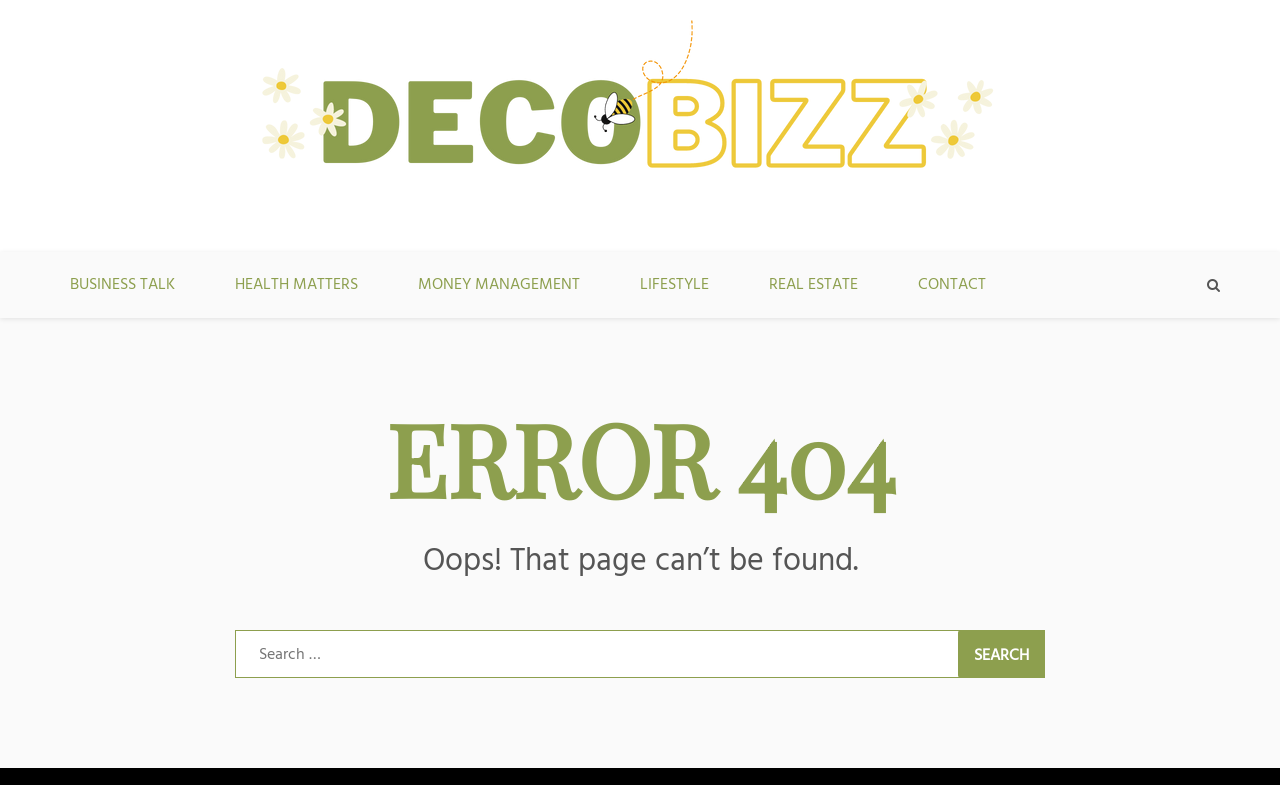Determine the bounding box coordinates (top-left x, top-left y, bottom-right x, bottom-right y) of the UI element described in the following text: Contact

[0.694, 0.321, 0.794, 0.405]